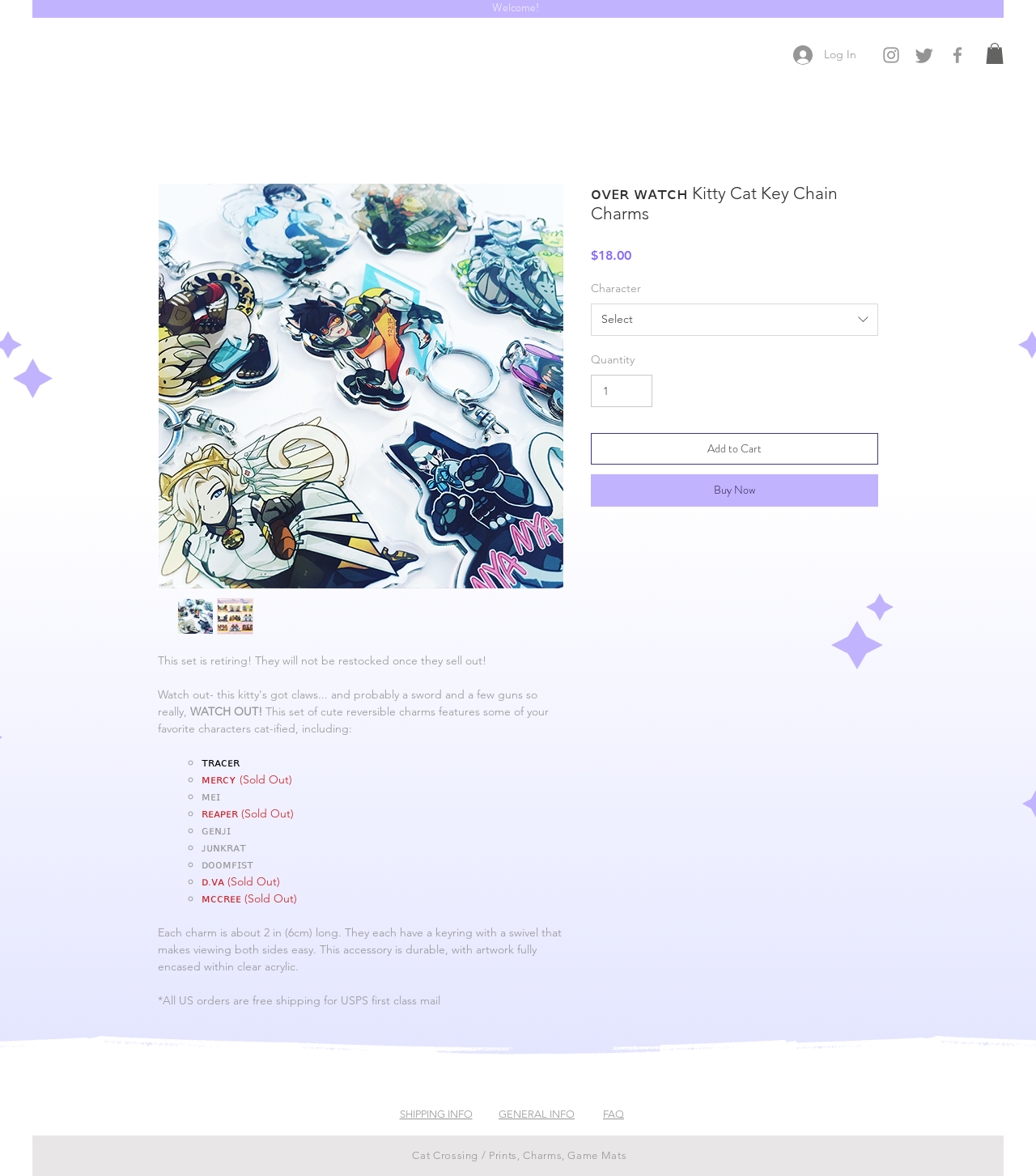Identify and provide the text content of the webpage's primary headline.

ᴏᴠᴇʀ ᴡᴀᴛᴄʜ Kitty Cat Key Chain Charms